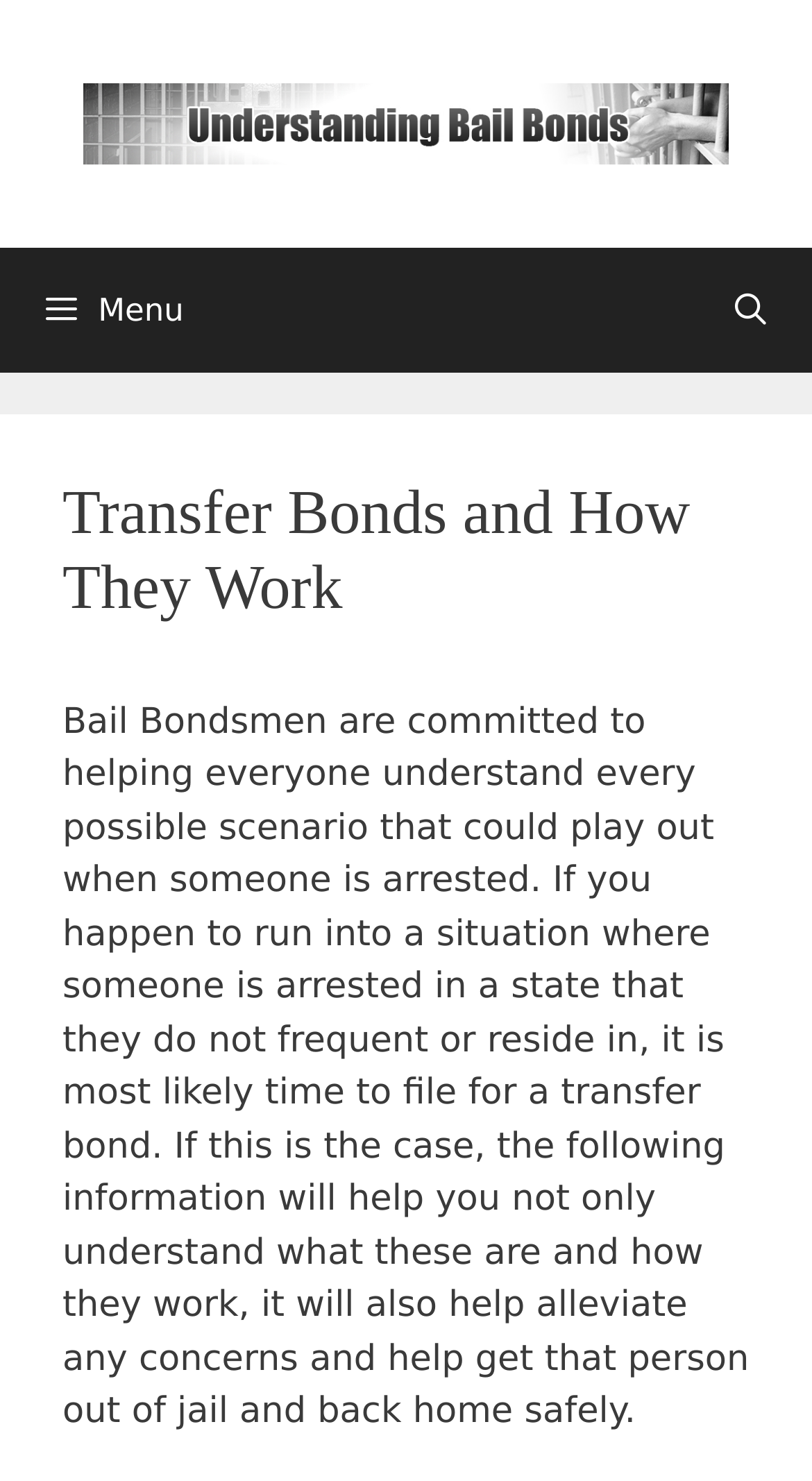Determine the main headline from the webpage and extract its text.

Transfer Bonds and How They Work